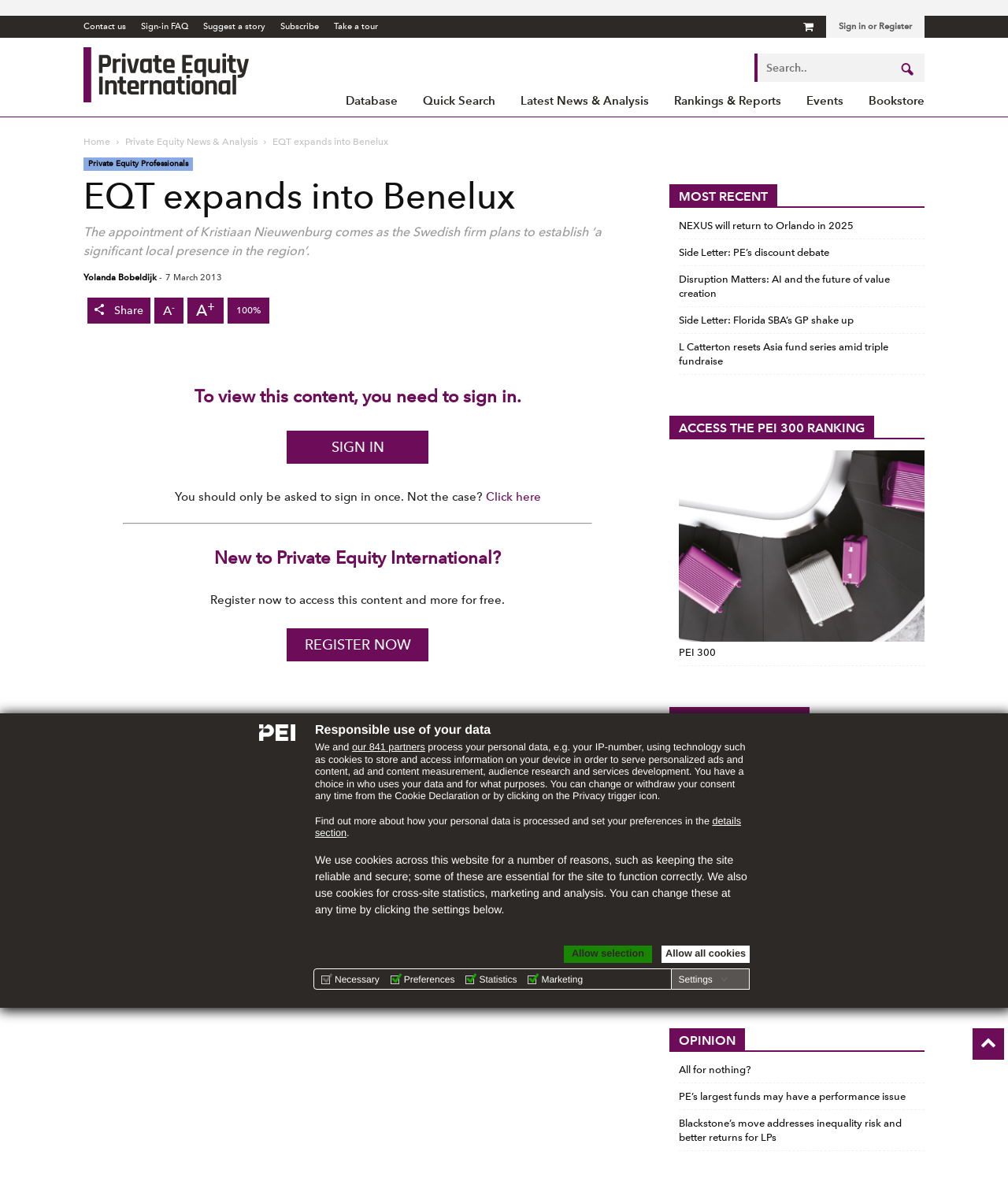What is the primary heading on this webpage?

EQT expands into Benelux